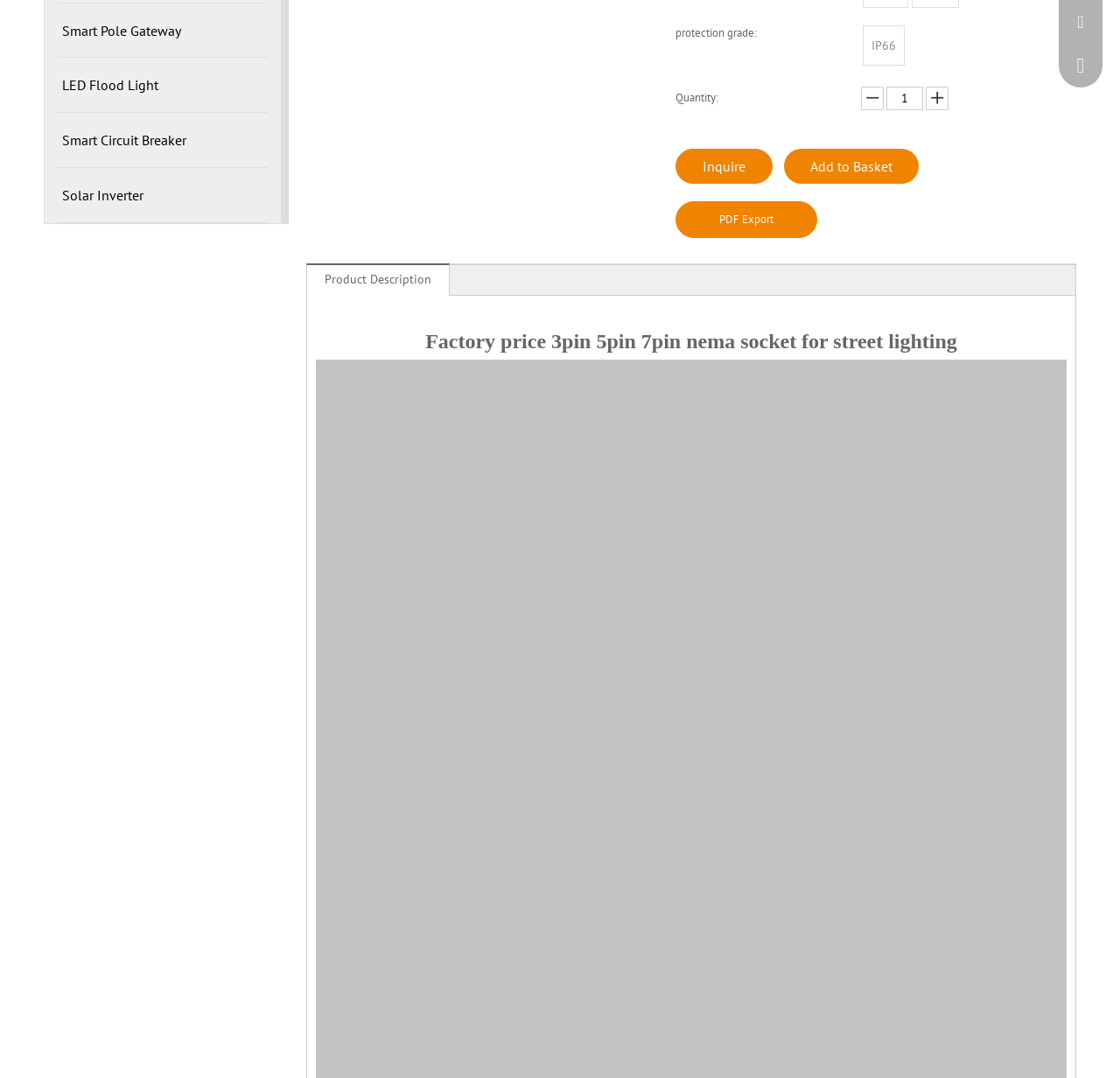Identify and provide the bounding box for the element described by: "Powered by Cookiebot".

None